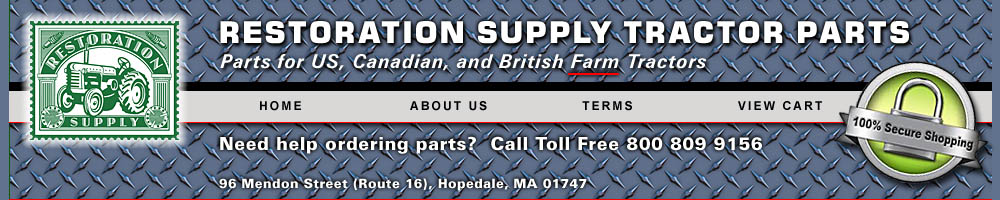With reference to the image, please provide a detailed answer to the following question: What is the purpose of the security badge?

The security badge at the right of the header asserts the site's commitment to secure online shopping, providing reassurance to customers about the safety of their transactions.